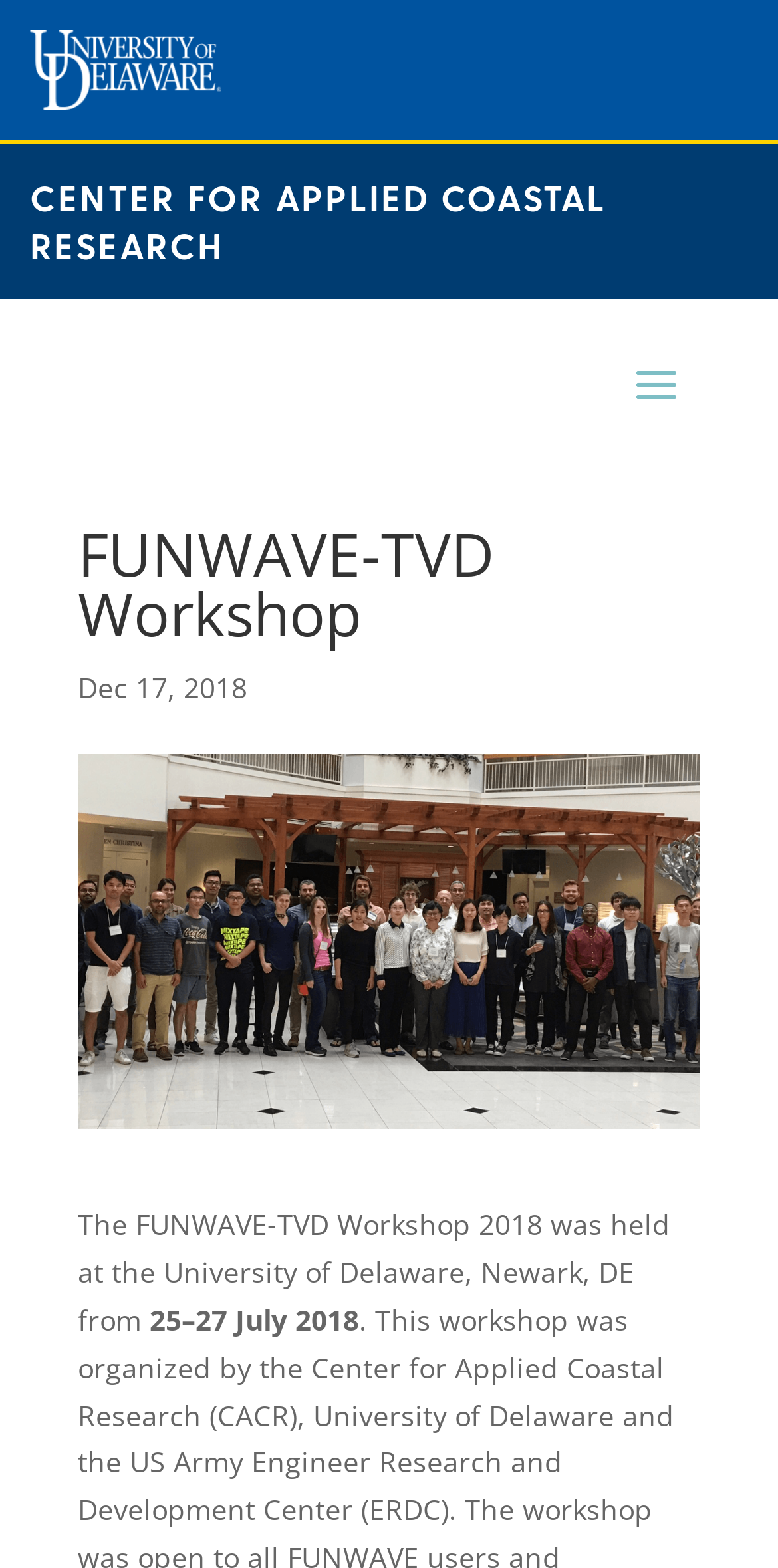Where was the FUNWAVE-TVD Workshop 2018 held?
Carefully analyze the image and provide a thorough answer to the question.

The answer can be found in the text description of the webpage, which states 'The FUNWAVE-TVD Workshop 2018 was held at the University of Delaware, Newark, DE from 25–27 July 2018.'